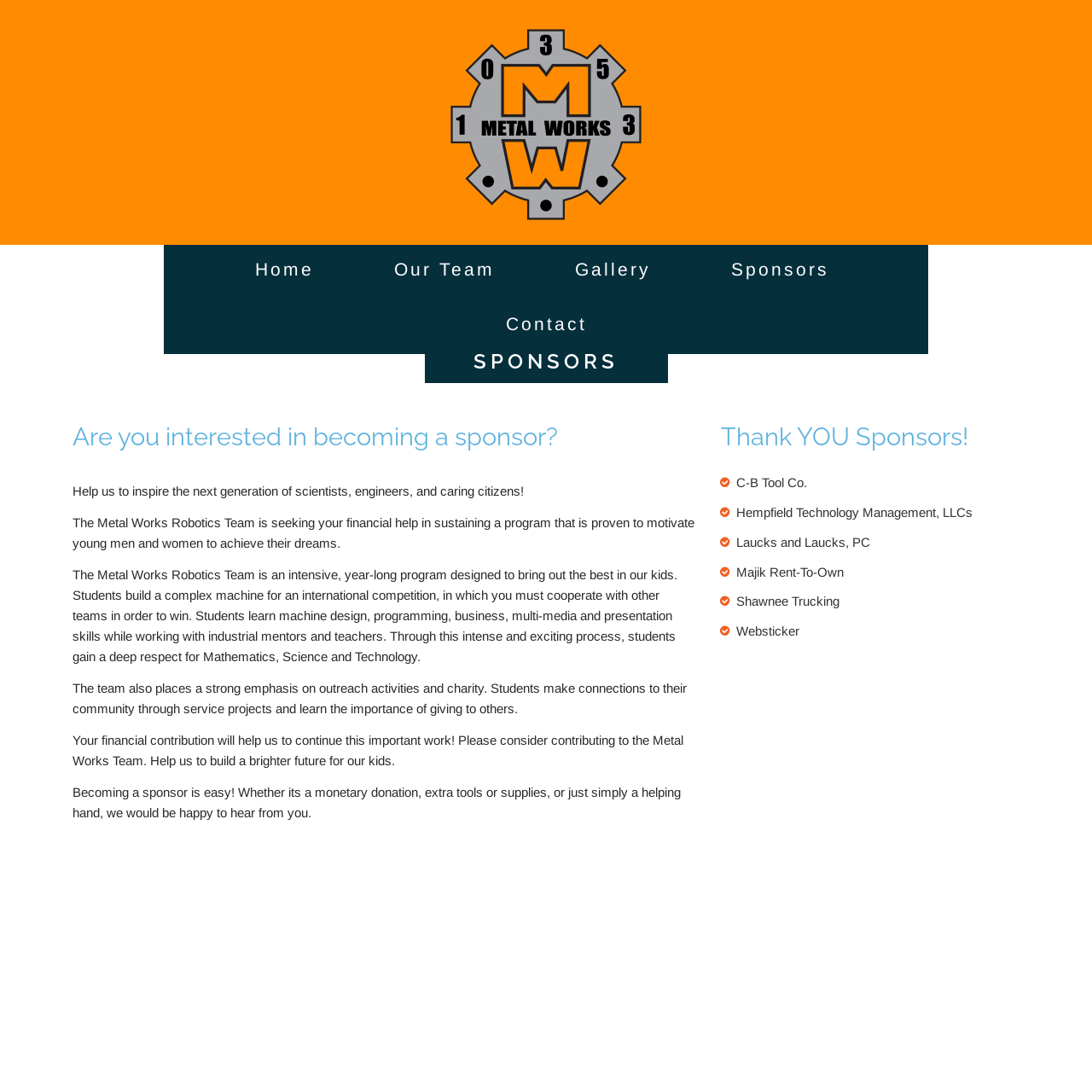Generate a thorough caption detailing the webpage content.

The webpage is about the FTC 10353 Metal Works Robotics Team, specifically their sponsors. At the top, there are five links: Home, Our Team, Gallery, Sponsors, and Contact, aligned horizontally. Below these links, there is a heading "SPONSORS" in a larger font.

The main content of the page is divided into two sections. On the left side, there is a series of paragraphs describing the team's goals, activities, and the importance of sponsorship. The text explains how the team inspires young scientists, engineers, and citizens, and how they learn various skills while working with industrial mentors and teachers. The team also emphasizes outreach activities and charity.

On the right side, there is a section titled "Thank YOU Sponsors!" with a list of sponsors, each marked with a bullet point. The sponsors' names are links, and they include C-B Tool Co., Hempfield Technology Management, LLC, Laucks and Laucks, PC, Majik Rent-To-Own, Shawnee Trucking, and Websticker.